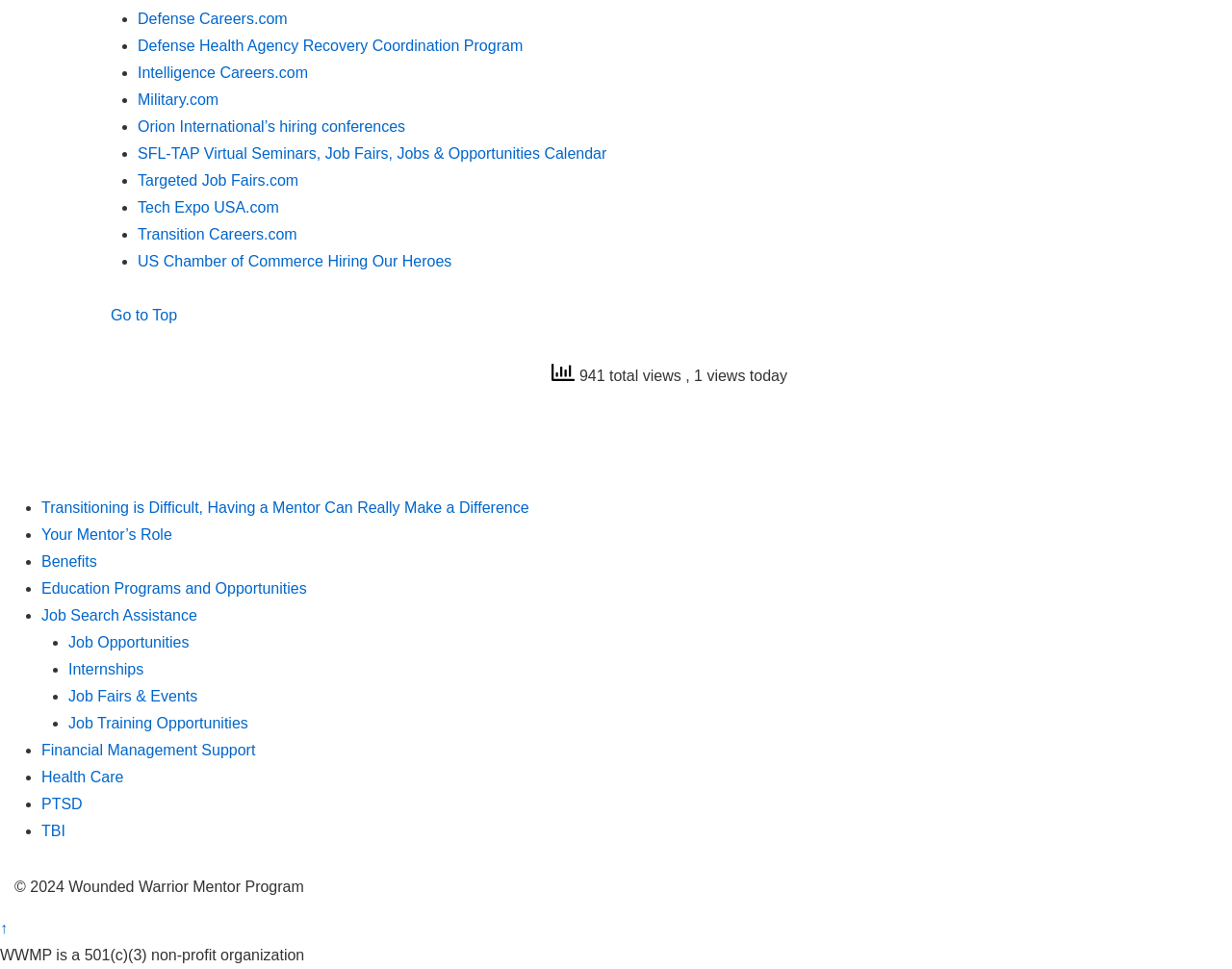Provide the bounding box coordinates of the HTML element described as: "Internships". The bounding box coordinates should be four float numbers between 0 and 1, i.e., [left, top, right, bottom].

[0.055, 0.683, 0.117, 0.699]